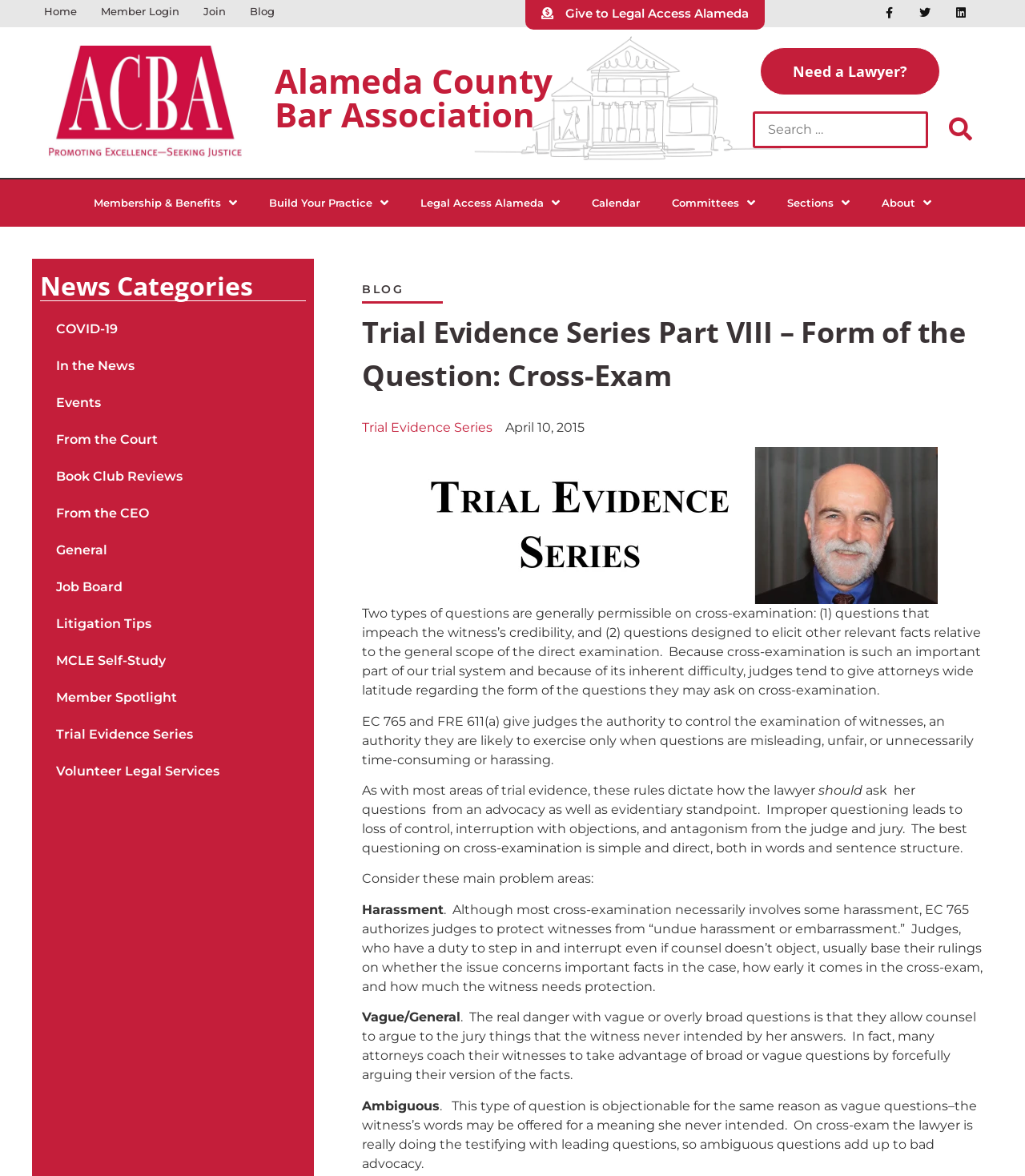Please provide the bounding box coordinate of the region that matches the element description: aria-label="submit search". Coordinates should be in the format (top-left x, top-left y, bottom-right x, bottom-right y) and all values should be between 0 and 1.

[0.913, 0.095, 0.961, 0.125]